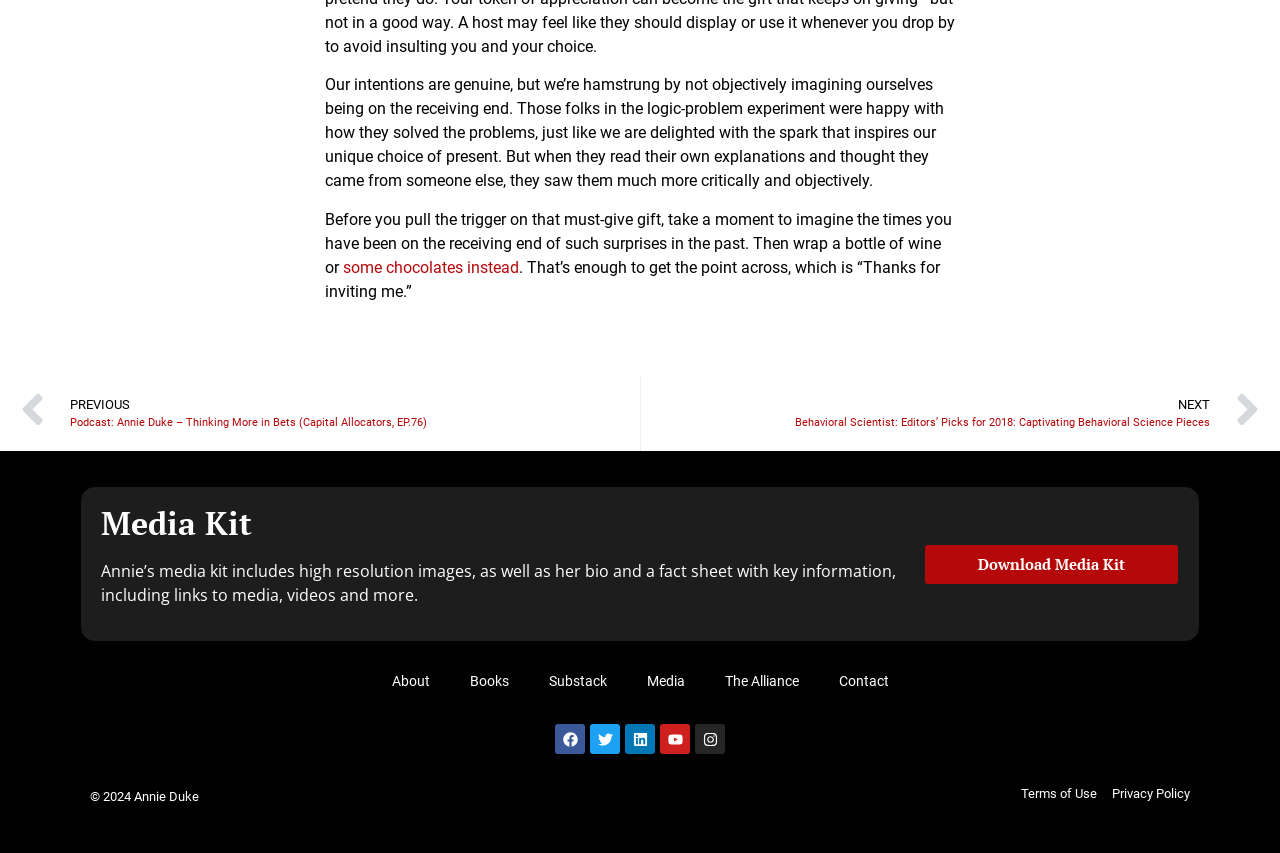What is the author's name? Look at the image and give a one-word or short phrase answer.

Annie Duke